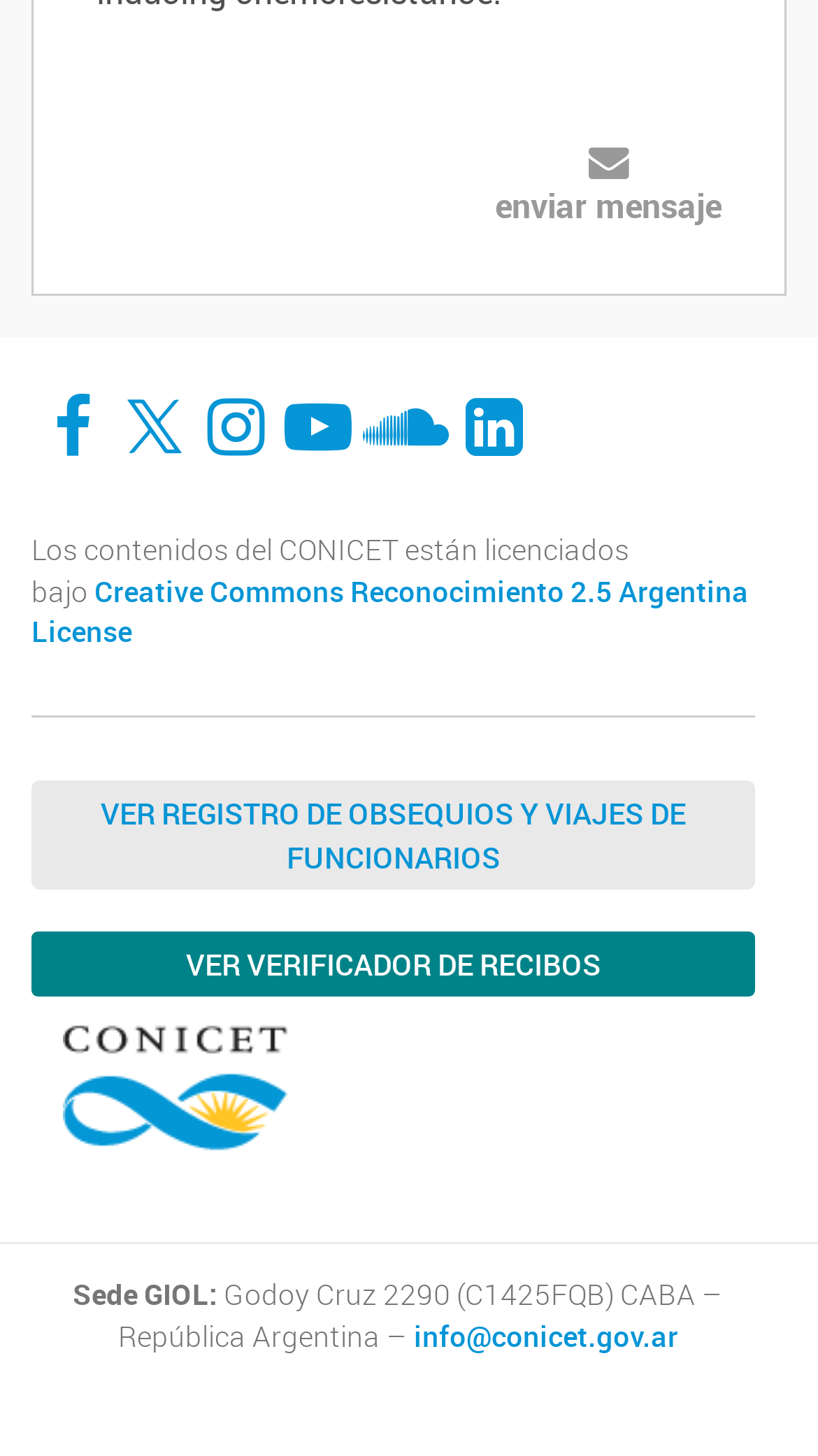Kindly determine the bounding box coordinates of the area that needs to be clicked to fulfill this instruction: "Click on Facebook".

[0.044, 0.271, 0.133, 0.317]